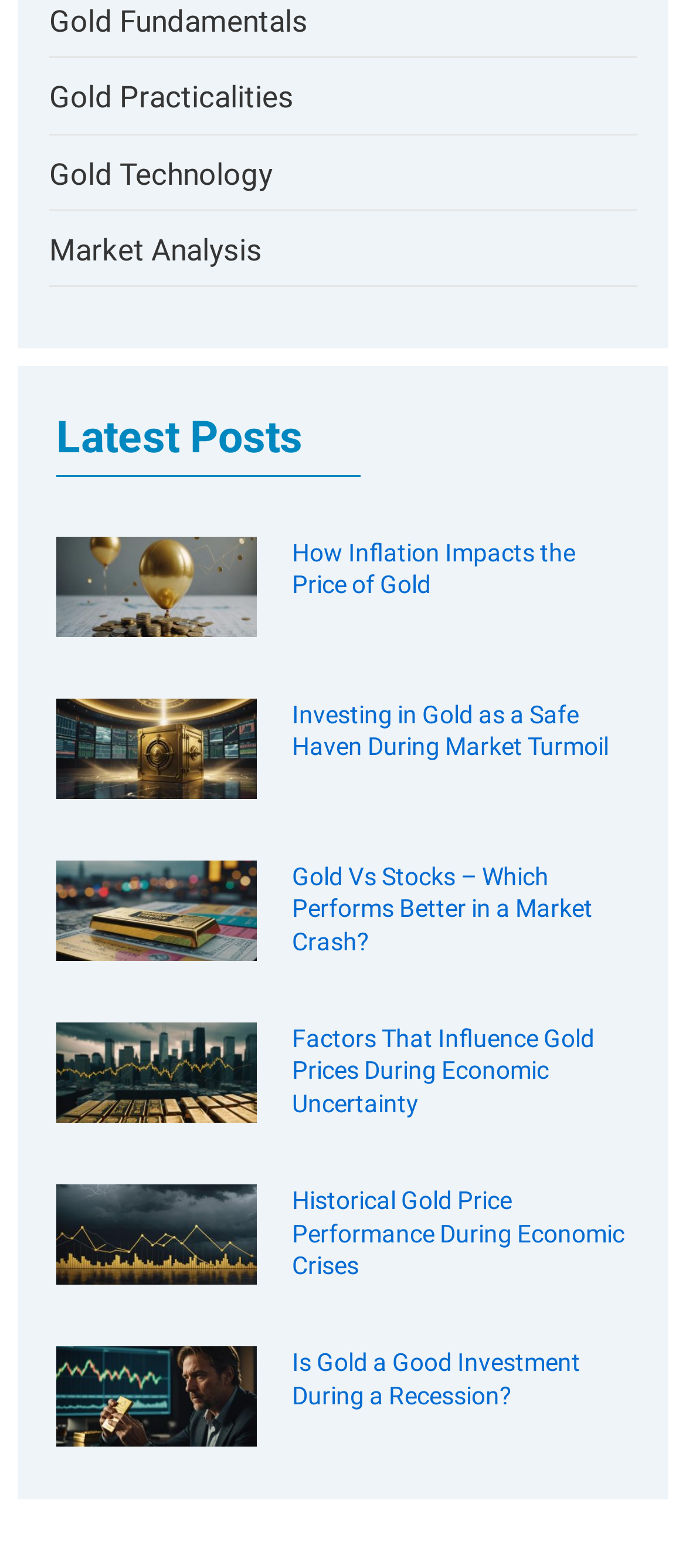Please determine the bounding box coordinates of the section I need to click to accomplish this instruction: "Read 'How Inflation Impacts the Price of Gold'".

[0.426, 0.342, 0.918, 0.383]